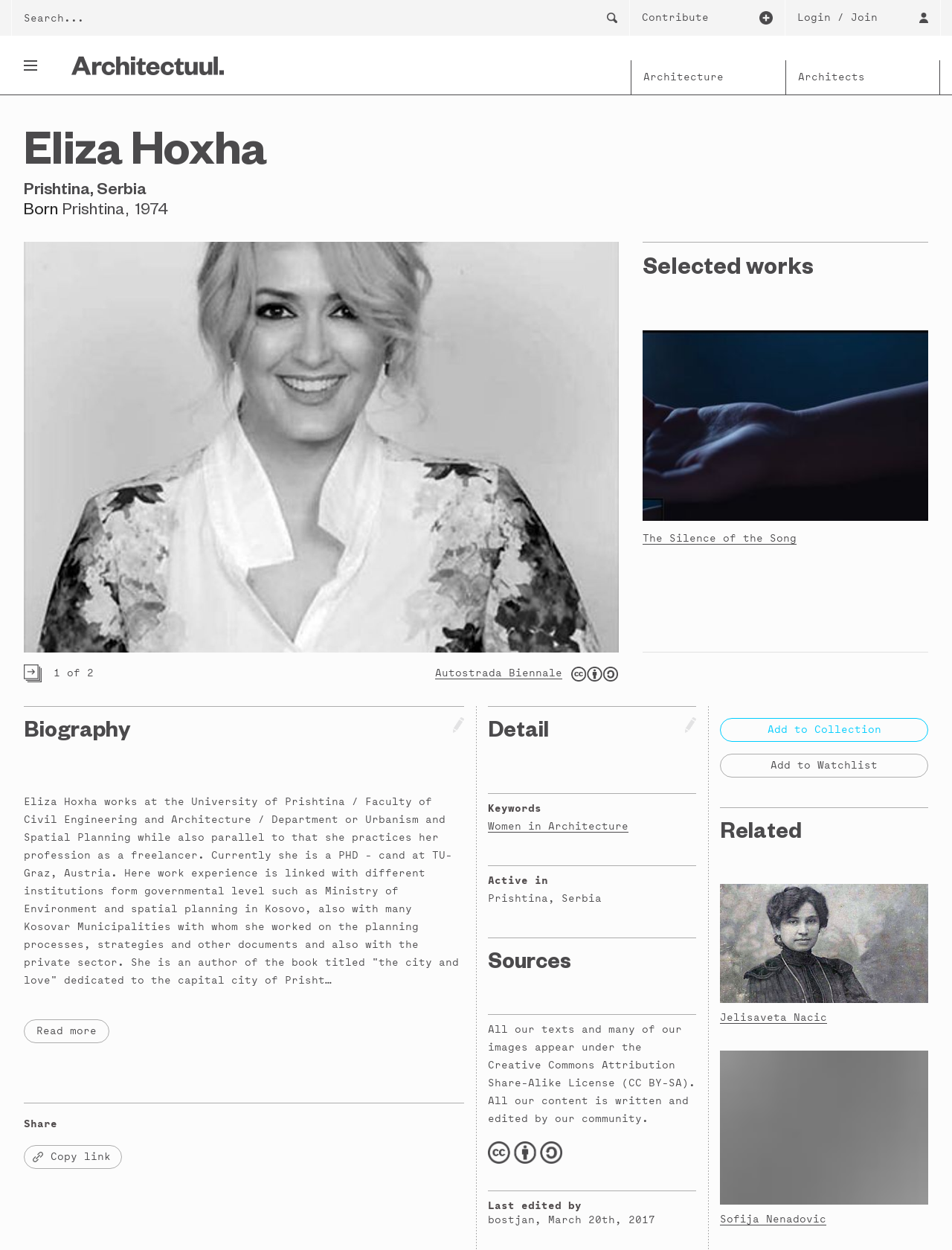What is the current status of Eliza Hoxha's PhD?
Provide a concise answer using a single word or phrase based on the image.

PHD candidate